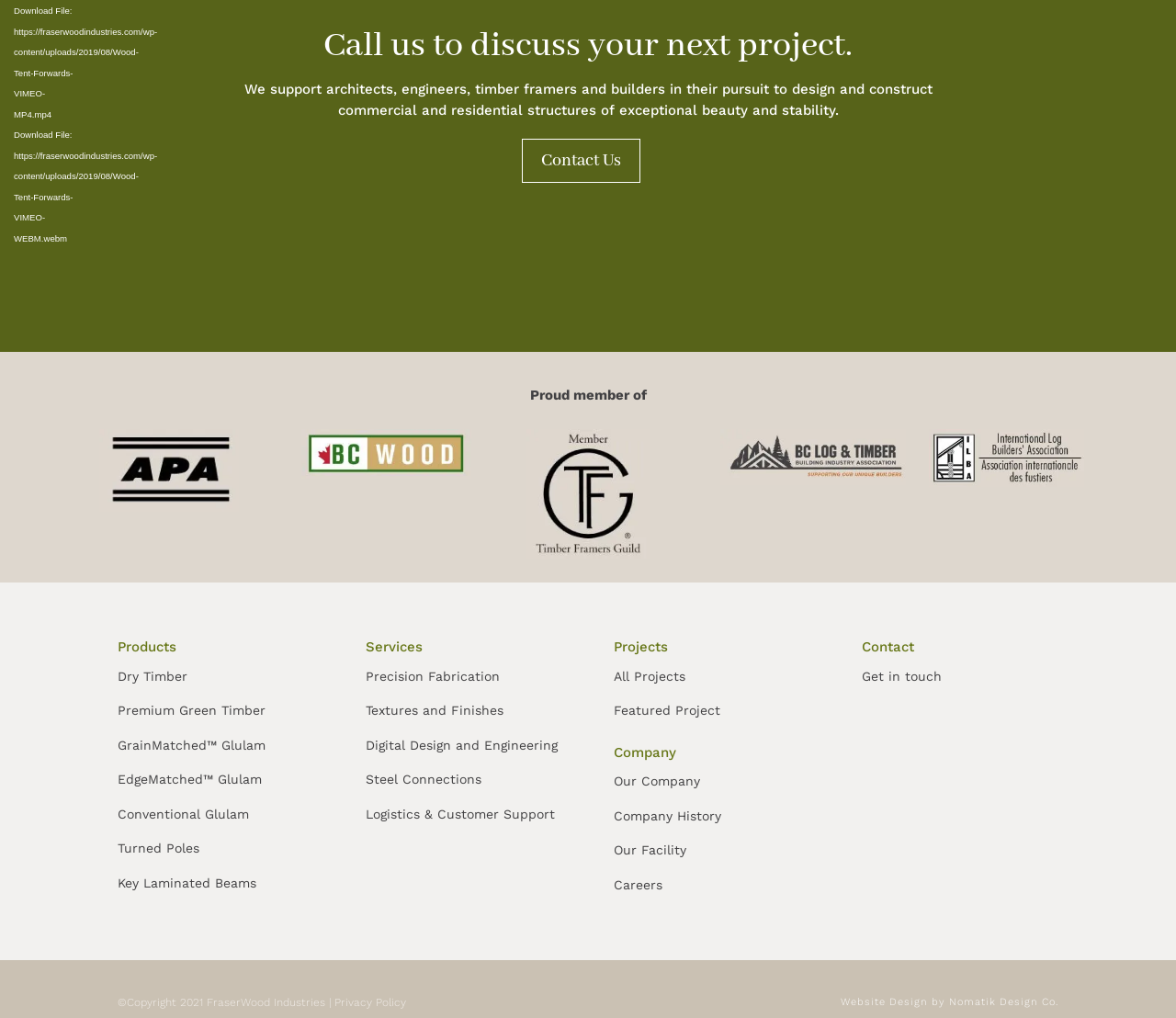Provide the bounding box coordinates for the UI element described in this sentence: "info@wayoflifedogtraining.com". The coordinates should be four float values between 0 and 1, i.e., [left, top, right, bottom].

None